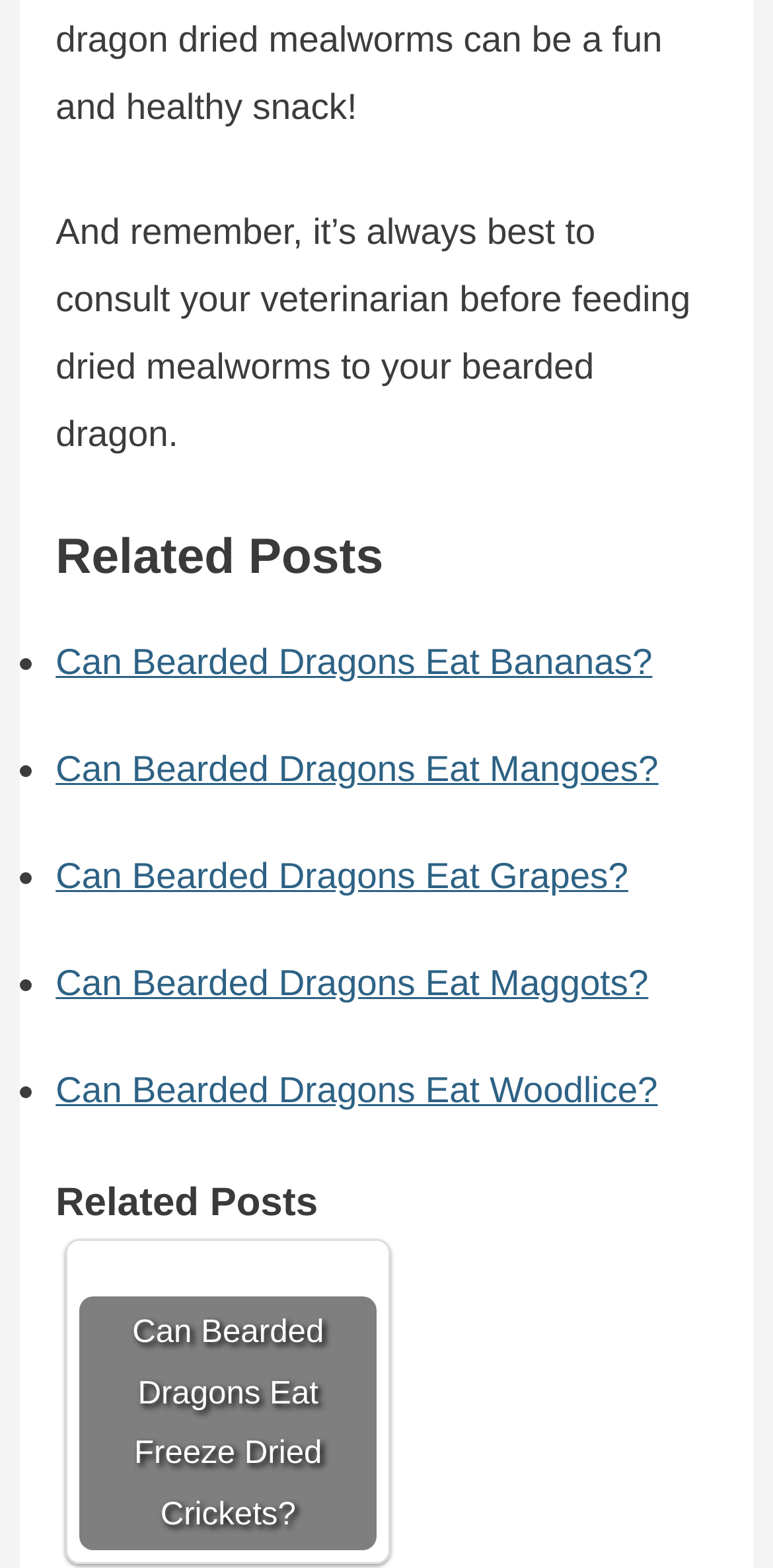What is the topic of the related post with the longest title?
Could you answer the question with a detailed and thorough explanation?

The webpage contains several link elements with different titles, and the longest title is 'Can Bearded Dragons Eat Freeze Dried Crickets?', which suggests that this is the topic of the related post with the longest title.